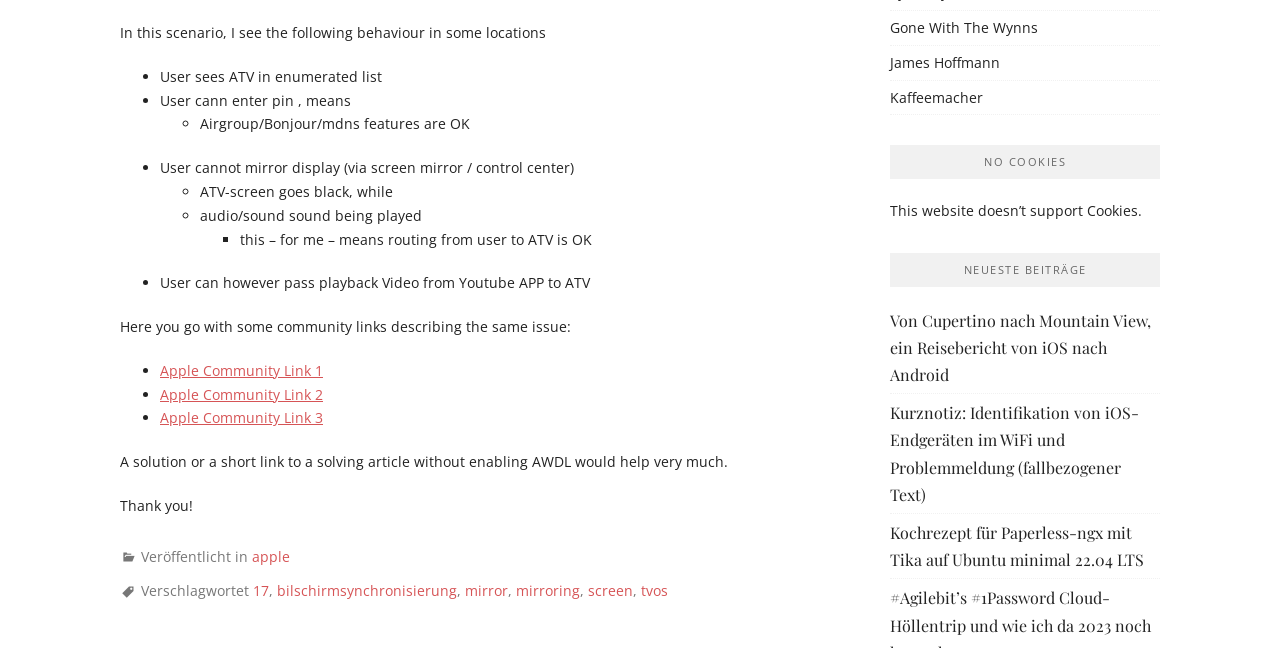What is the category of the article?
Answer the question in a detailed and comprehensive manner.

The article is categorized under 'apple' and 'mirroring' as indicated by the tags 'apple', 'bilschirmsynchronisierung', 'mirror', 'mirroring', 'screen', and 'tvos' at the bottom of the page.